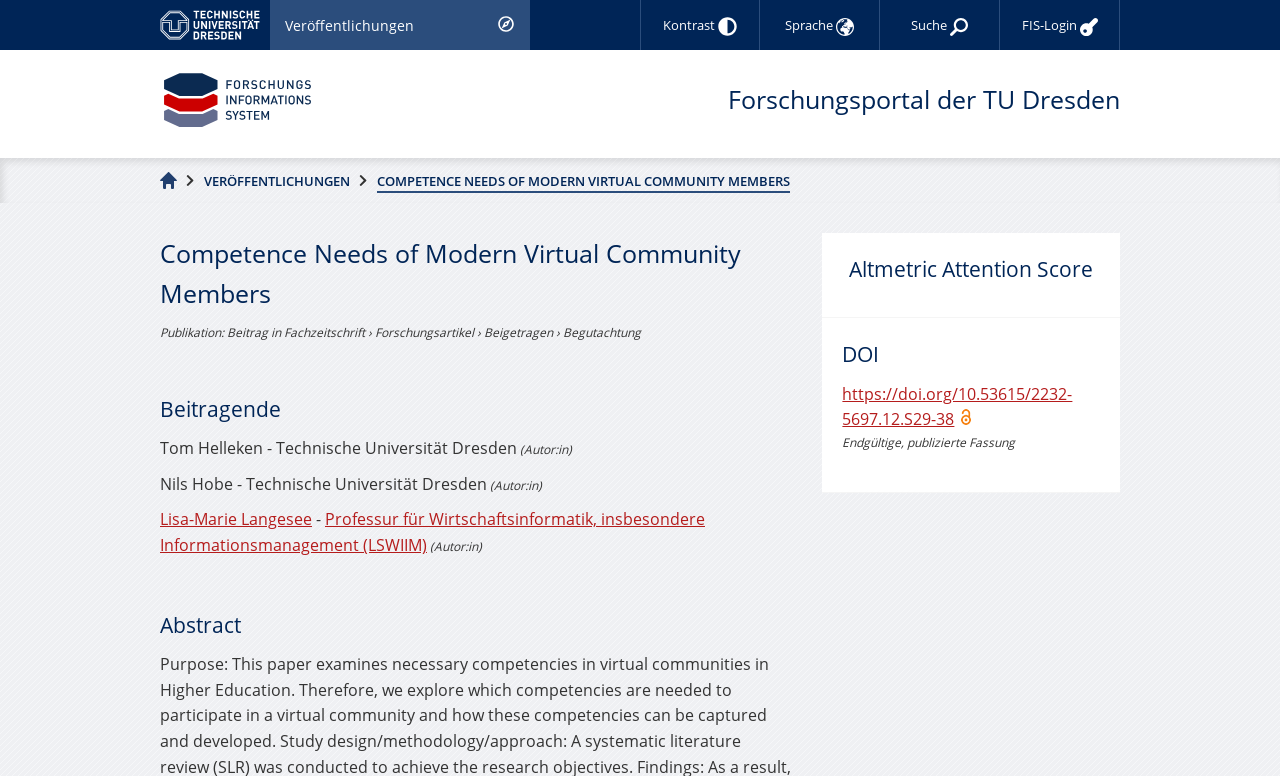Please identify the bounding box coordinates of the clickable area that will fulfill the following instruction: "Select language". The coordinates should be in the format of four float numbers between 0 and 1, i.e., [left, top, right, bottom].

[0.594, 0.0, 0.688, 0.064]